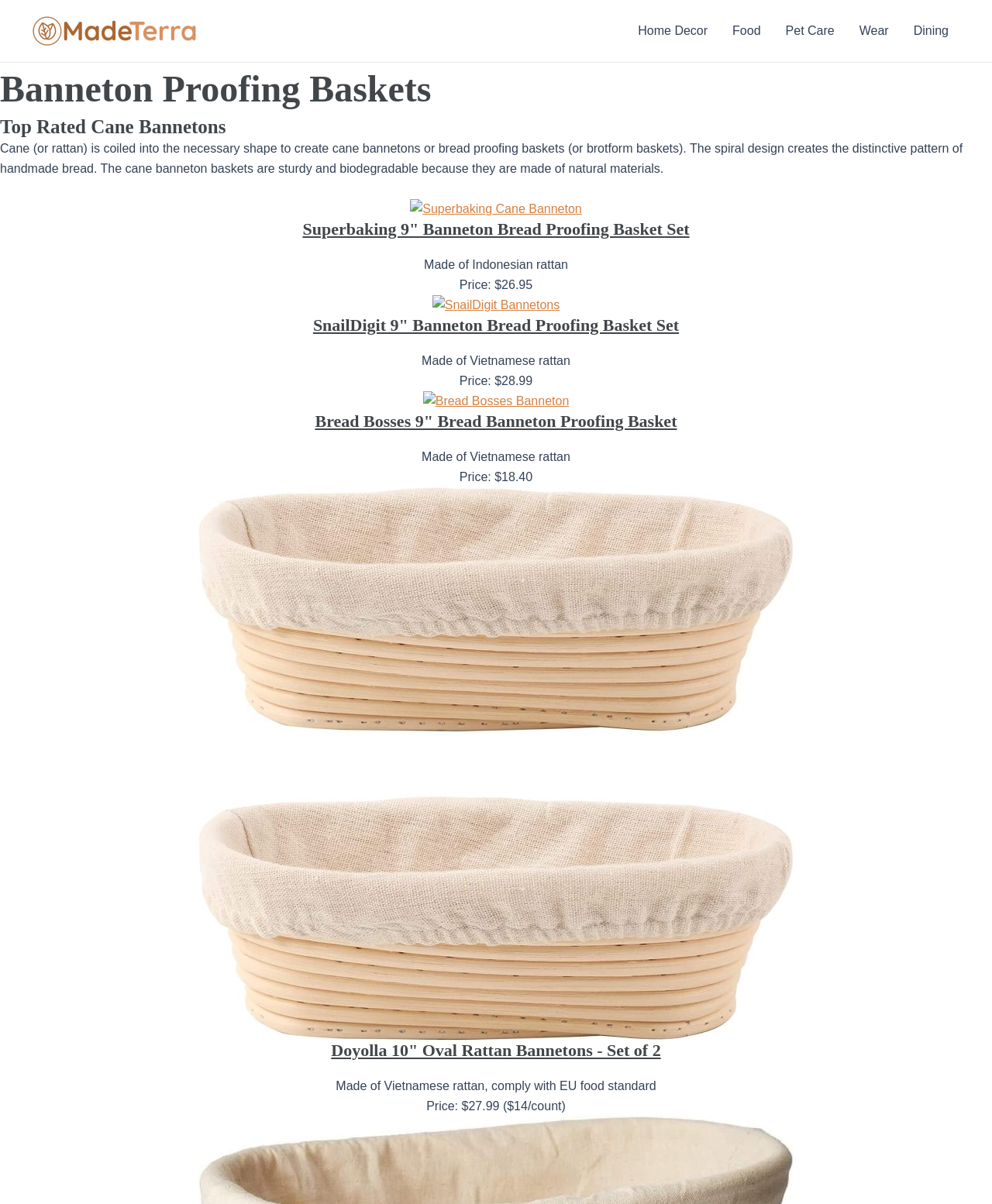Elaborate on the webpage's design and content in a detailed caption.

This webpage is about Banneton Proofing Baskets, specifically showcasing top-rated cane bannetons. At the top left, there is a logo of MadeTerra. To the right of the logo, there is a navigation menu with five links: Home Decor, Food, Pet Care, Wear, and Dining. 

Below the navigation menu, there are two headings: "Banneton Proofing Baskets" and "Top Rated Cane Bannetons". Following these headings, there is a paragraph of text describing the benefits of cane bannetons, including their sturdiness and biodegradability.

The main content of the webpage is a list of four products, each consisting of an image, a heading, and some text describing the product. The products are arranged vertically, with the first product at the top and the last product at the bottom. 

The first product is the Superbaking Cane Banneton, with an image and a heading "Superbaking 9" Banneton Bread Proofing Basket Set". Below the heading, there is some text describing the product, including its material (Indonesian rattan) and price ($26.95).

The second product is the SnailDigit Bannetons, with an image and a heading "SnailDigit 9" Banneton Bread Proofing Basket Set". Below the heading, there is some text describing the product, including its material (Vietnamese rattan) and price ($28.99).

The third product is the Bread Bosses Banneton, with an image and a heading "Bread Bosses 9" Bread Banneton Proofing Basket". Below the heading, there is some text describing the product, including its material (Vietnamese rattan) and price ($18.40).

The fourth product is the Doyolla 10 inch Oval Rattan Bannetons - Set of 2, with a larger image and a heading "Doyolla 10" Oval Rattan Bannetons - Set of 2". Below the heading, there is some text describing the product, including its material (Vietnamese rattan), compliance with EU food standard, and price ($27.99, or $14 per count).